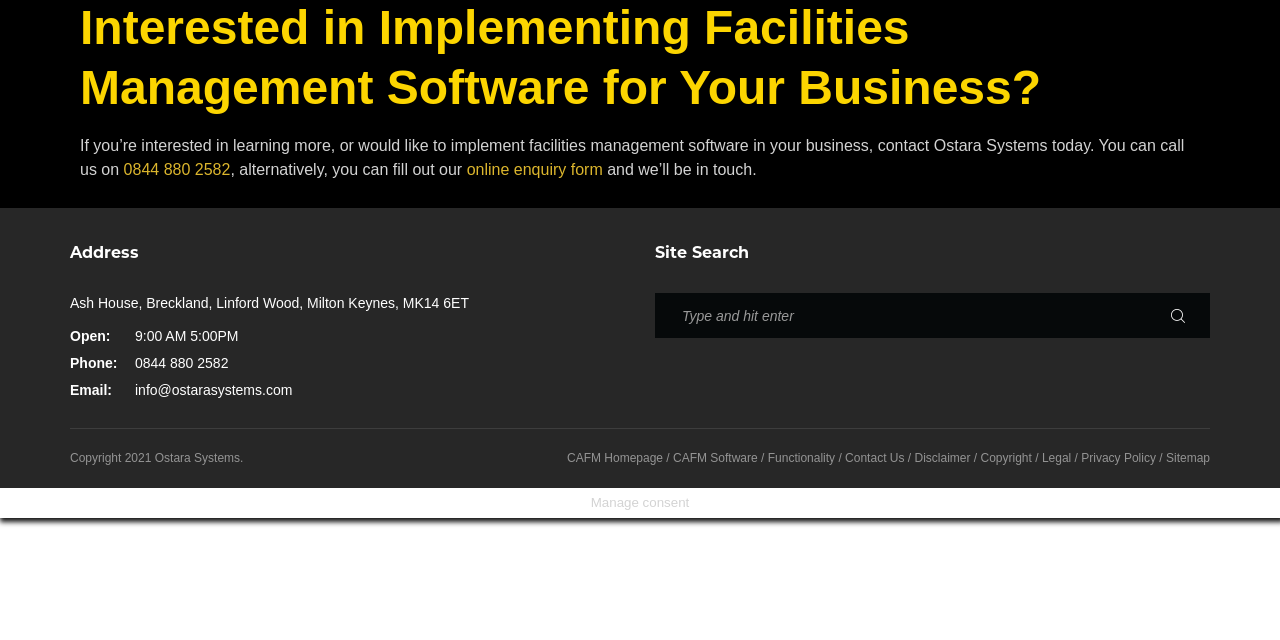Bounding box coordinates must be specified in the format (top-left x, top-left y, bottom-right x, bottom-right y). All values should be floating point numbers between 0 and 1. What are the bounding box coordinates of the UI element described as: name="s" placeholder="Type and hit enter"

[0.531, 0.458, 0.902, 0.528]